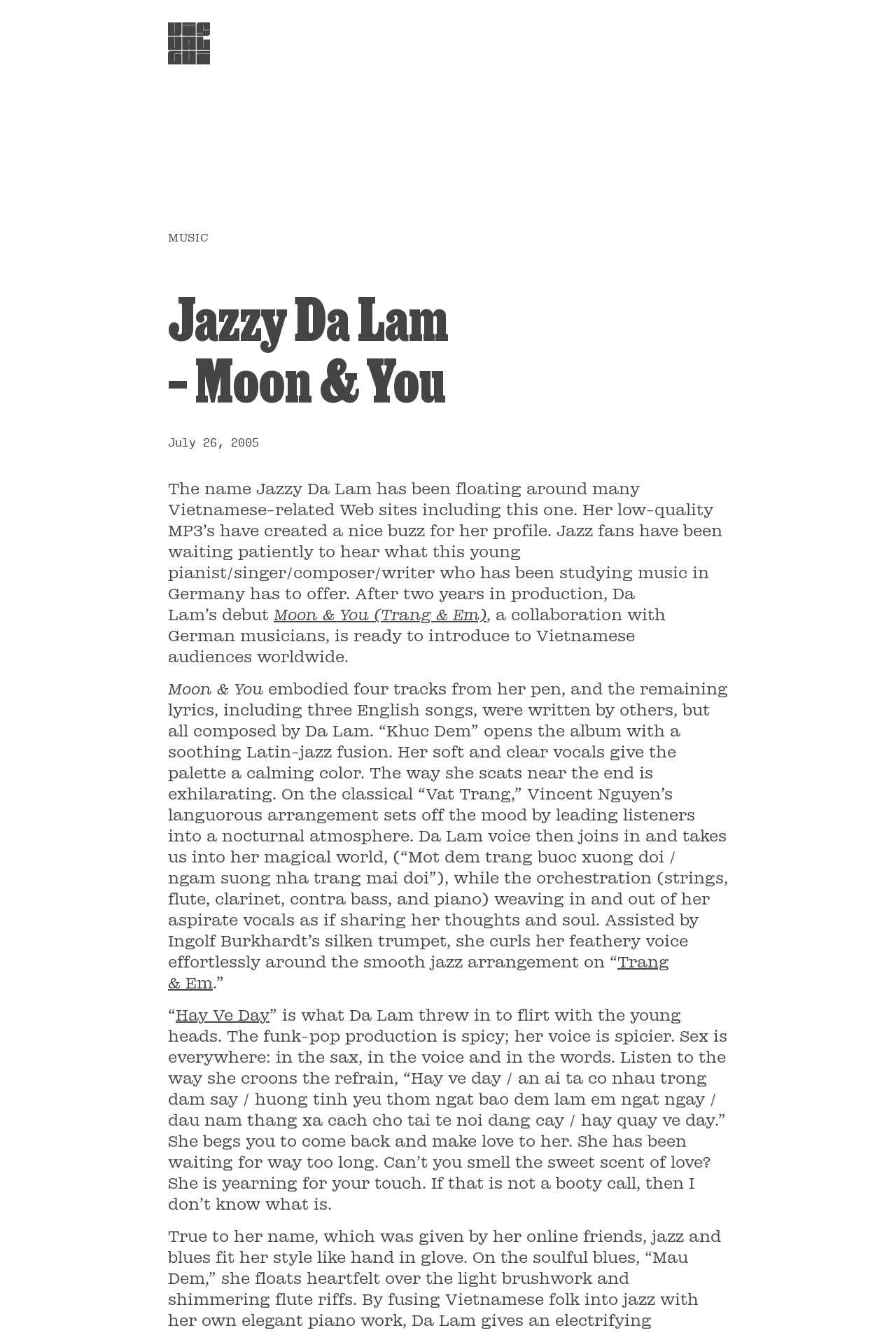Provide a thorough and detailed response to the question by examining the image: 
What is the name of the pianist/singer/composer/writer?

I found the answer by reading the text in the StaticText element with bounding box coordinates [0.188, 0.36, 0.806, 0.467], which mentions 'Her low-quality MP3’s have created a nice buzz for her profile. Jazz fans have been waiting patiently to hear what this young pianist/singer/composer/writer who has been studying music in Germany has to offer.'